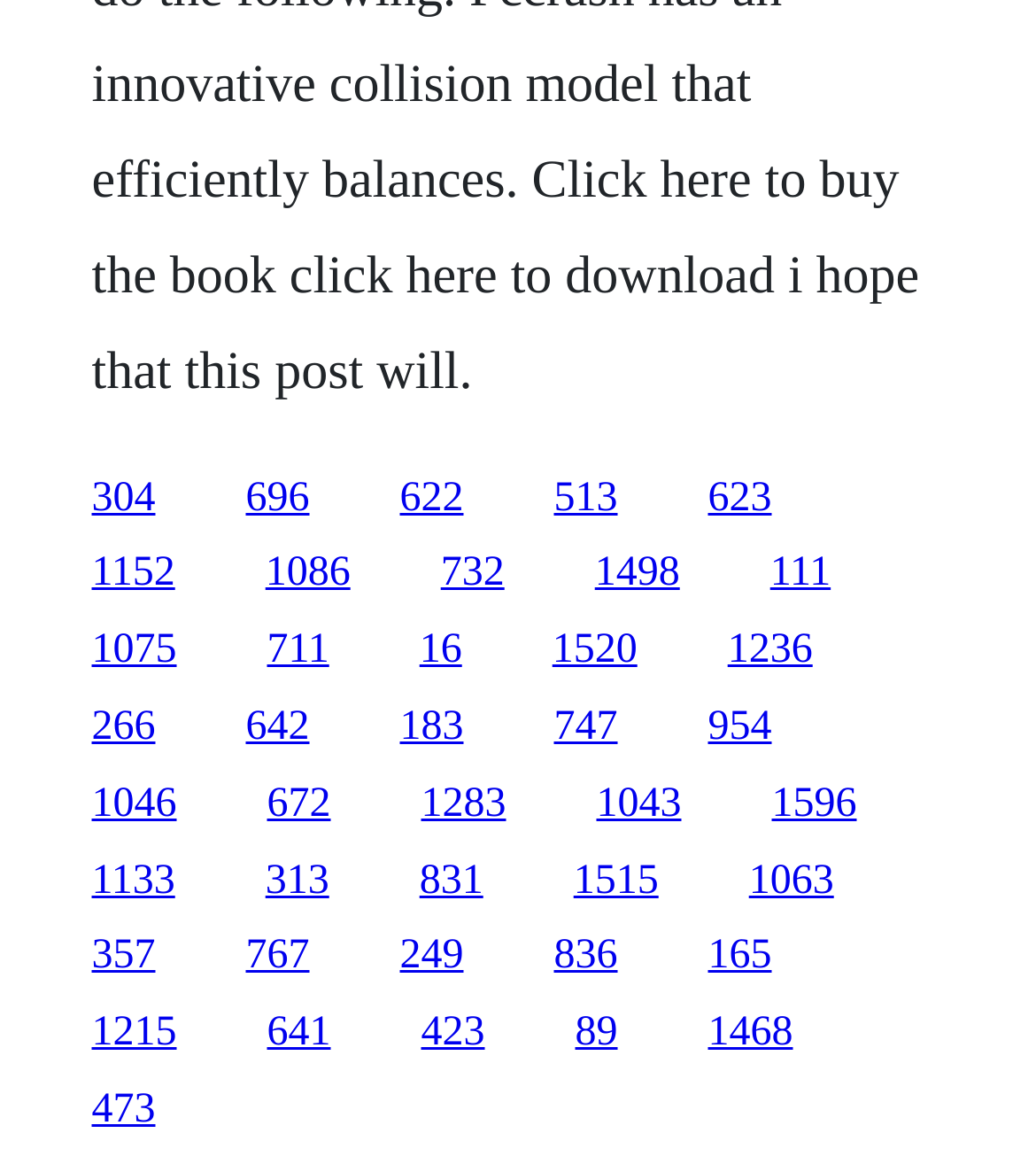Please answer the following query using a single word or phrase: 
How many links are on the webpage?

25